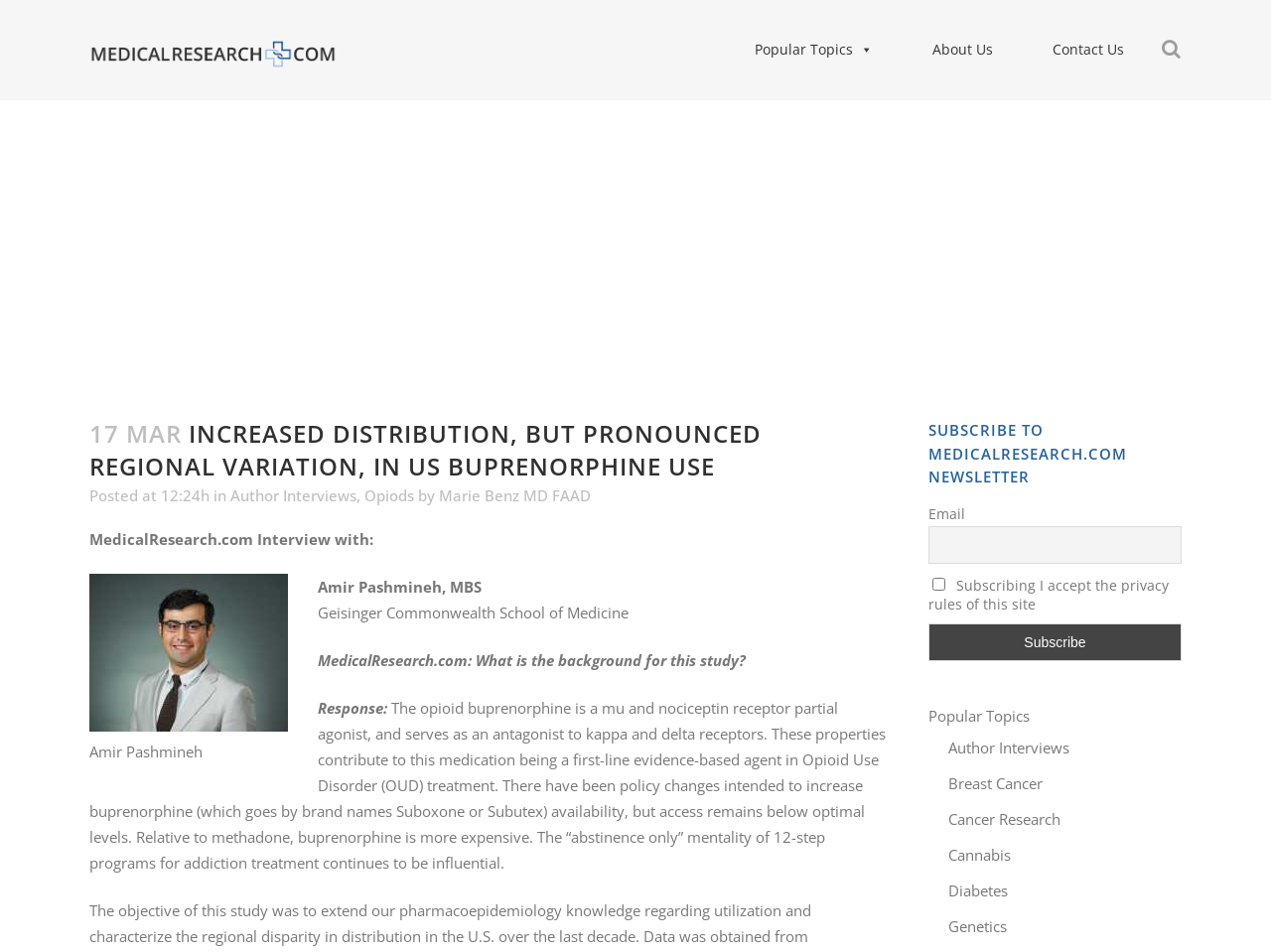How many links are there in the 'Popular Topics' section? Observe the screenshot and provide a one-word or short phrase answer.

5